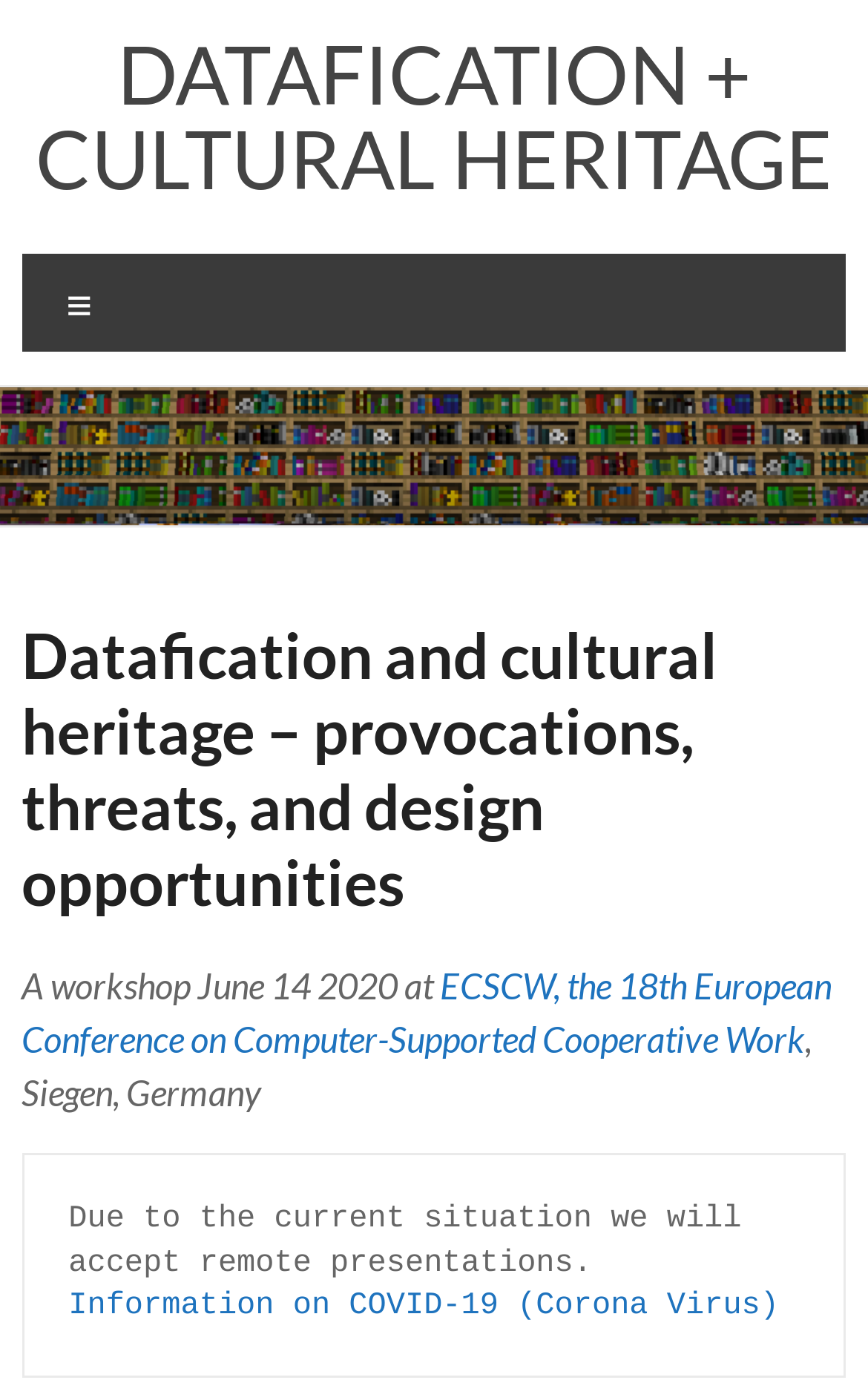Given the description DATAFICATION + CULTURAL HERITAGE, predict the bounding box coordinates of the UI element. Ensure the coordinates are in the format (top-left x, top-left y, bottom-right x, bottom-right y) and all values are between 0 and 1.

[0.041, 0.018, 0.959, 0.15]